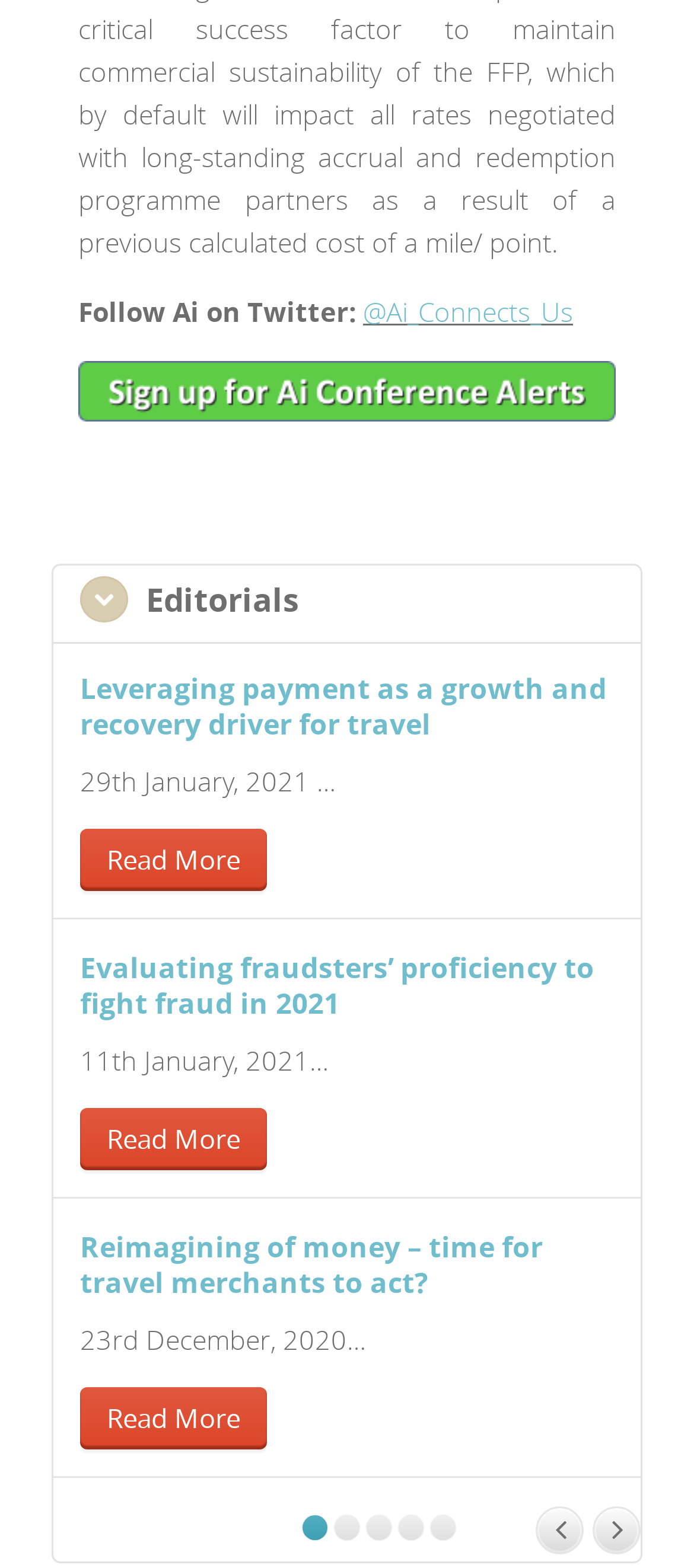What is the theme of the articles on this page?
Analyze the image and provide a thorough answer to the question.

I analyzed the titles of the articles and found that they all seem to be related to the travel industry and payment systems, so I inferred that the theme of the articles on this page is travel and payment.